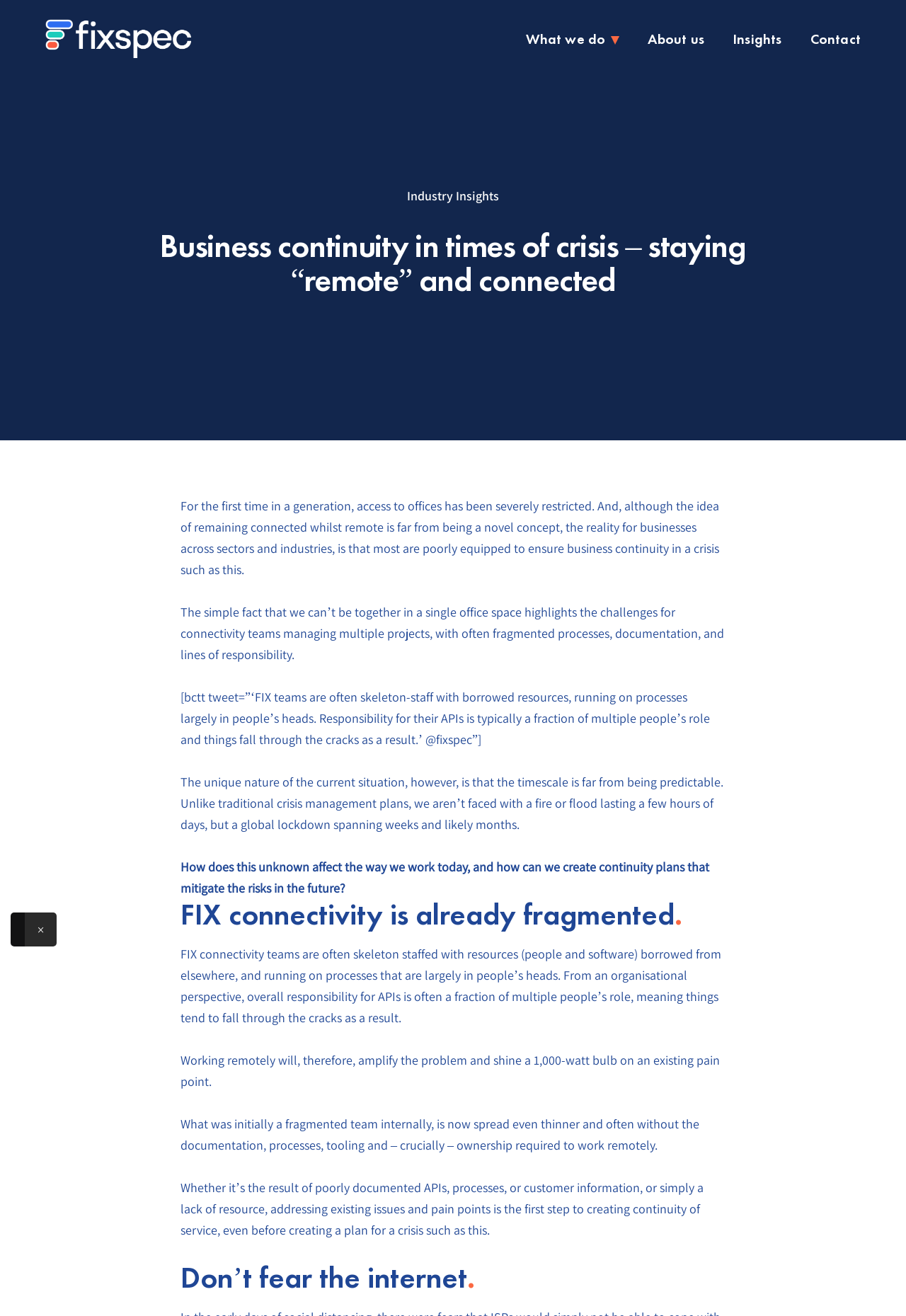Create a detailed summary of the webpage's content and design.

The webpage is about business continuity in times of crisis, specifically discussing the challenges of staying connected while working remotely. At the top, there is a logo of "FixSpec" accompanied by a link to the same. The navigation menu is located at the top right, consisting of five links: "What we do", "About us", "Insights", and "Contact".

Below the navigation menu, there is a table layout that occupies the majority of the page. The main content is divided into sections, each with a heading. The first section has a heading "Business continuity in times of crisis – staying “remote” and connected" and consists of four paragraphs of text. The text discusses the challenges of ensuring business continuity during the COVID-19 pandemic, highlighting the difficulties of managing multiple projects with fragmented processes and lines of responsibility.

The second section has a heading "FIX connectivity is already fragmented" and consists of four paragraphs of text. This section explains how FIX connectivity teams are often understaffed and rely on processes that are largely in people's heads, leading to risks and pain points. The text also discusses how working remotely amplifies these problems.

The third section has a heading "Don’t fear the internet" but does not have any accompanying text. At the top right corner of the page, there is a "Close ×" button. There are no images on the page apart from the FixSpec logo.